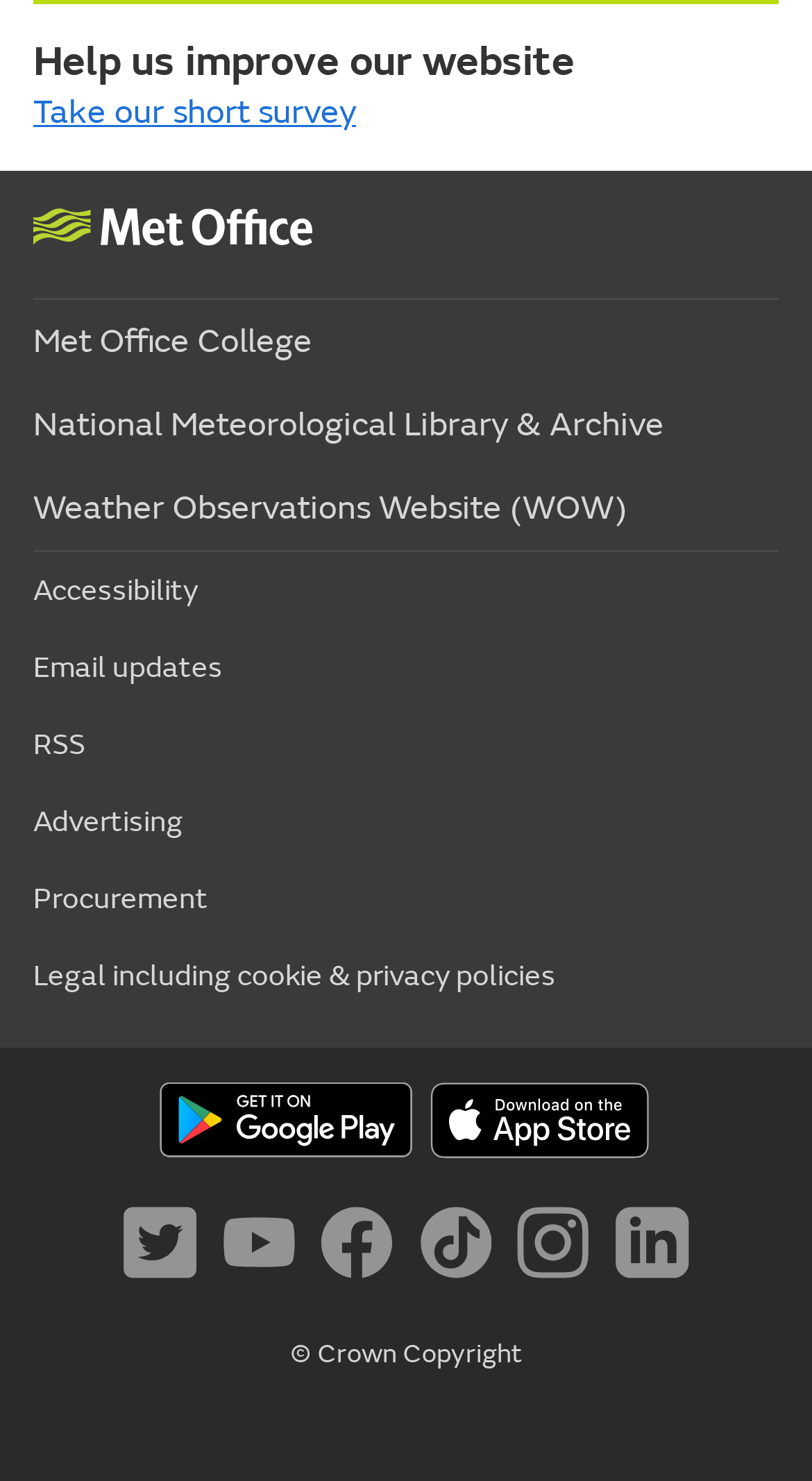Please answer the following question using a single word or phrase: 
What is the purpose of creating profiles?

Personalised advertising